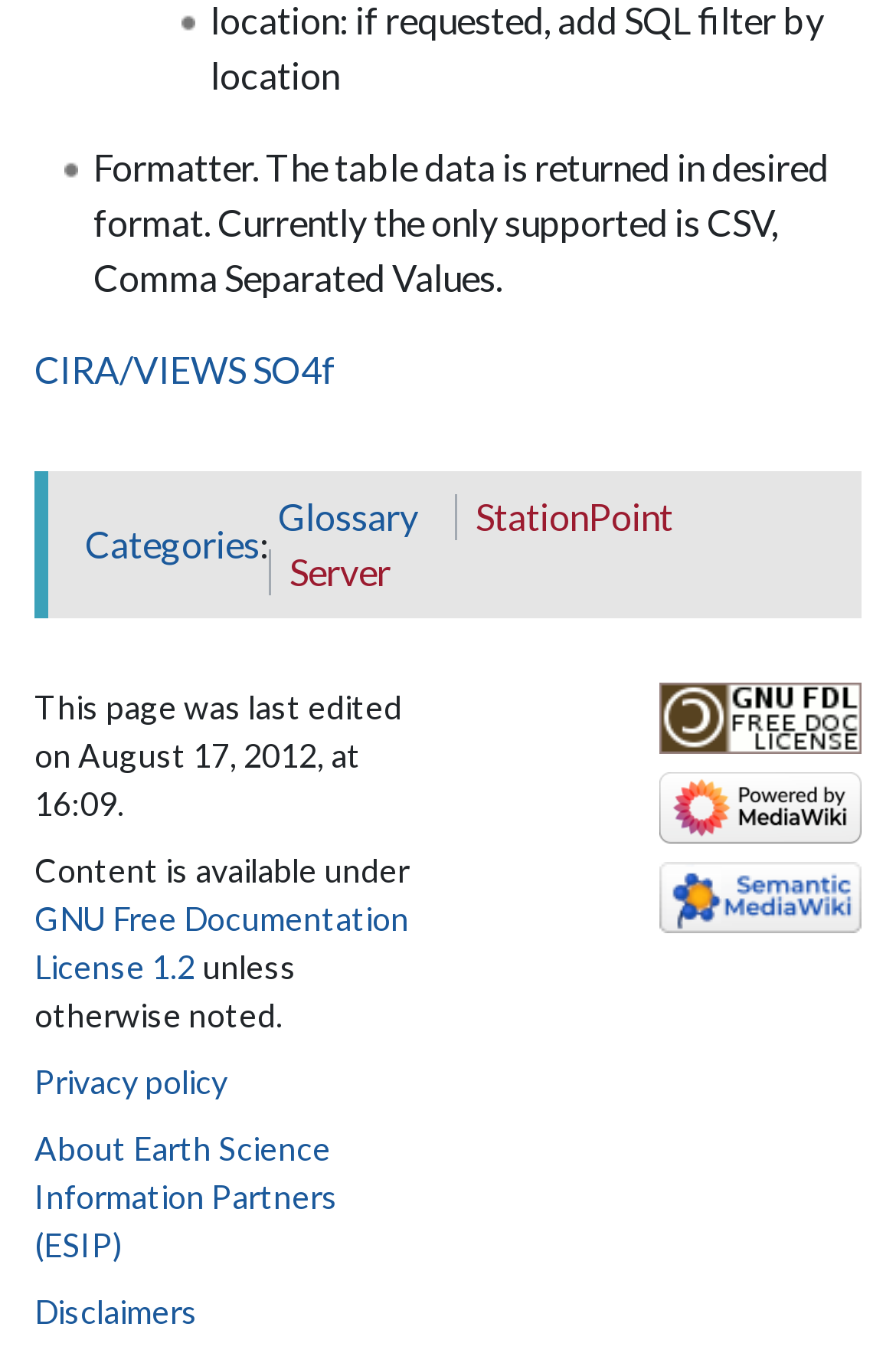Reply to the question below using a single word or brief phrase:
When was the webpage last edited?

August 17, 2012